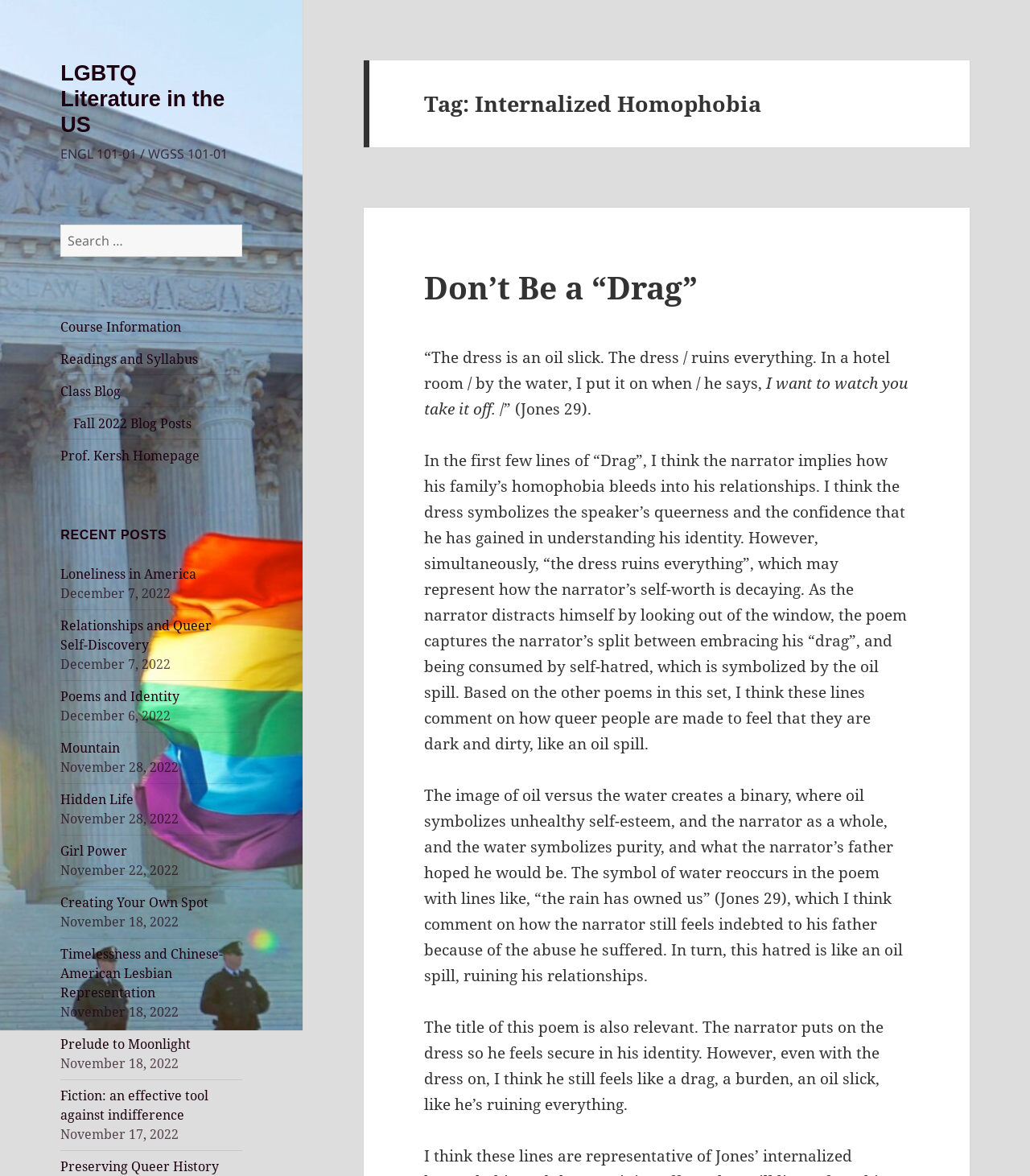Answer the question in a single word or phrase:
What is the date of the blog post 'Relationships and Queer Self-Discovery'?

December 6, 2022